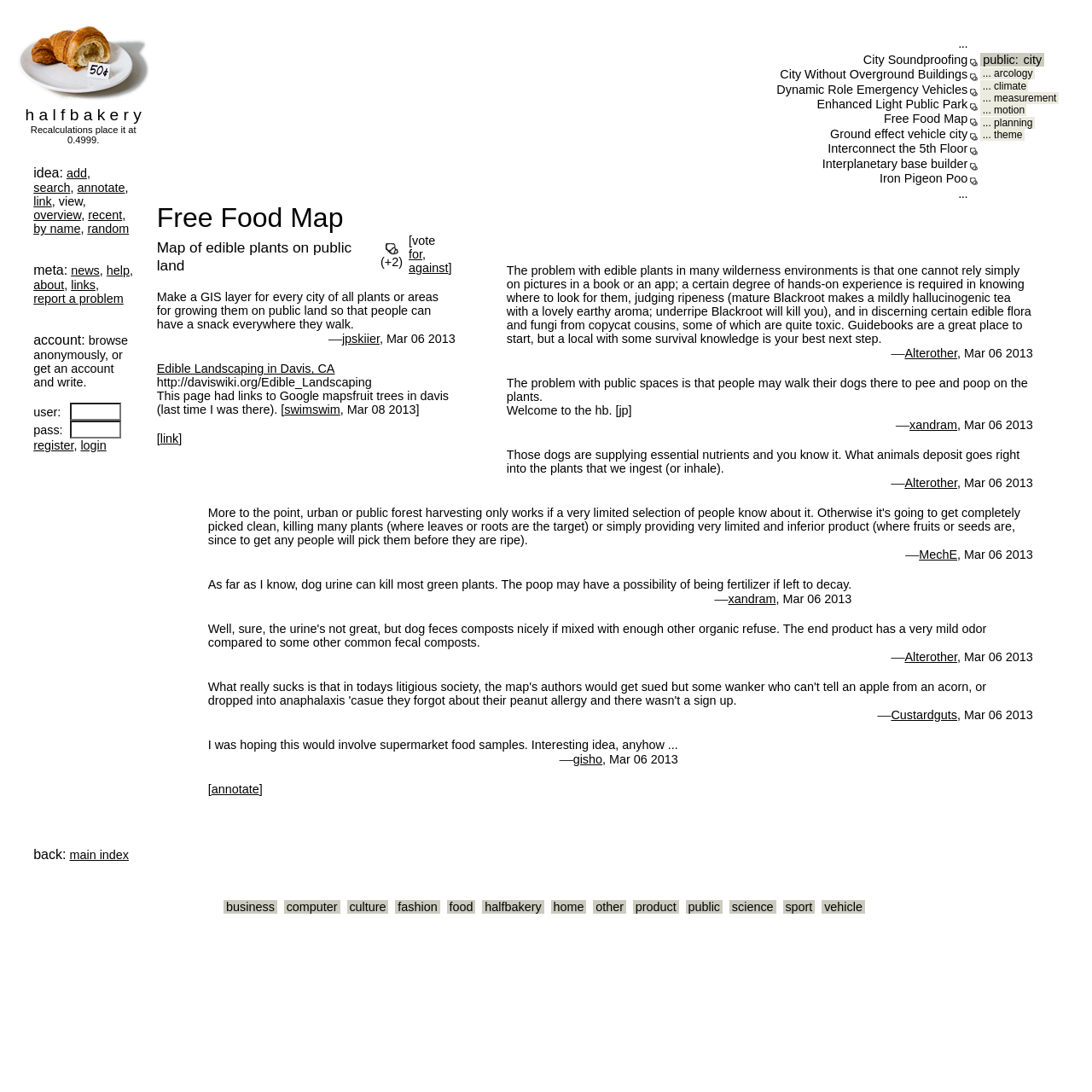Determine the bounding box for the described UI element: "product".

[0.58, 0.824, 0.622, 0.837]